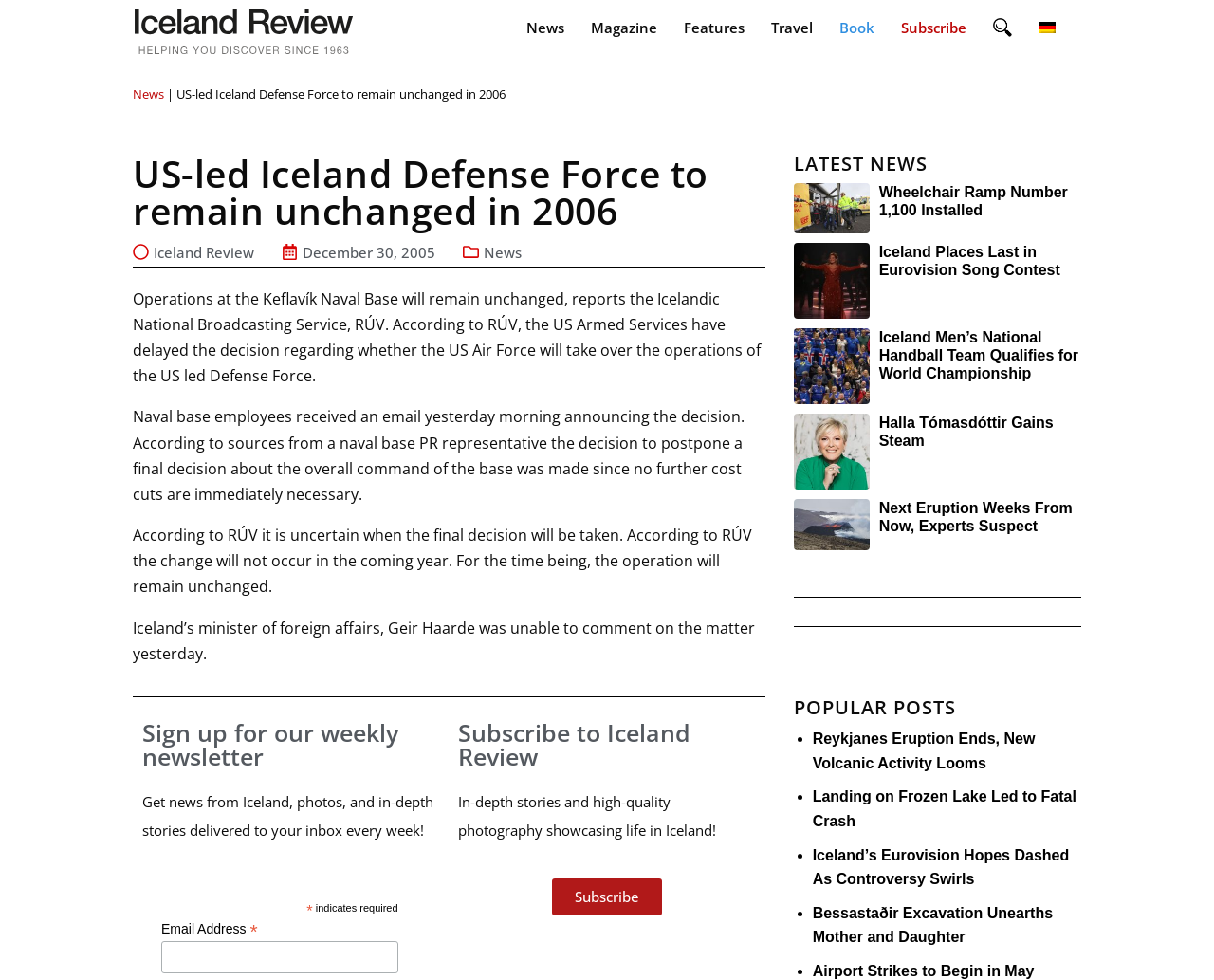Locate the UI element described as follows: "December 30, 2005". Return the bounding box coordinates as four float numbers between 0 and 1 in the order [left, top, right, bottom].

[0.232, 0.242, 0.359, 0.272]